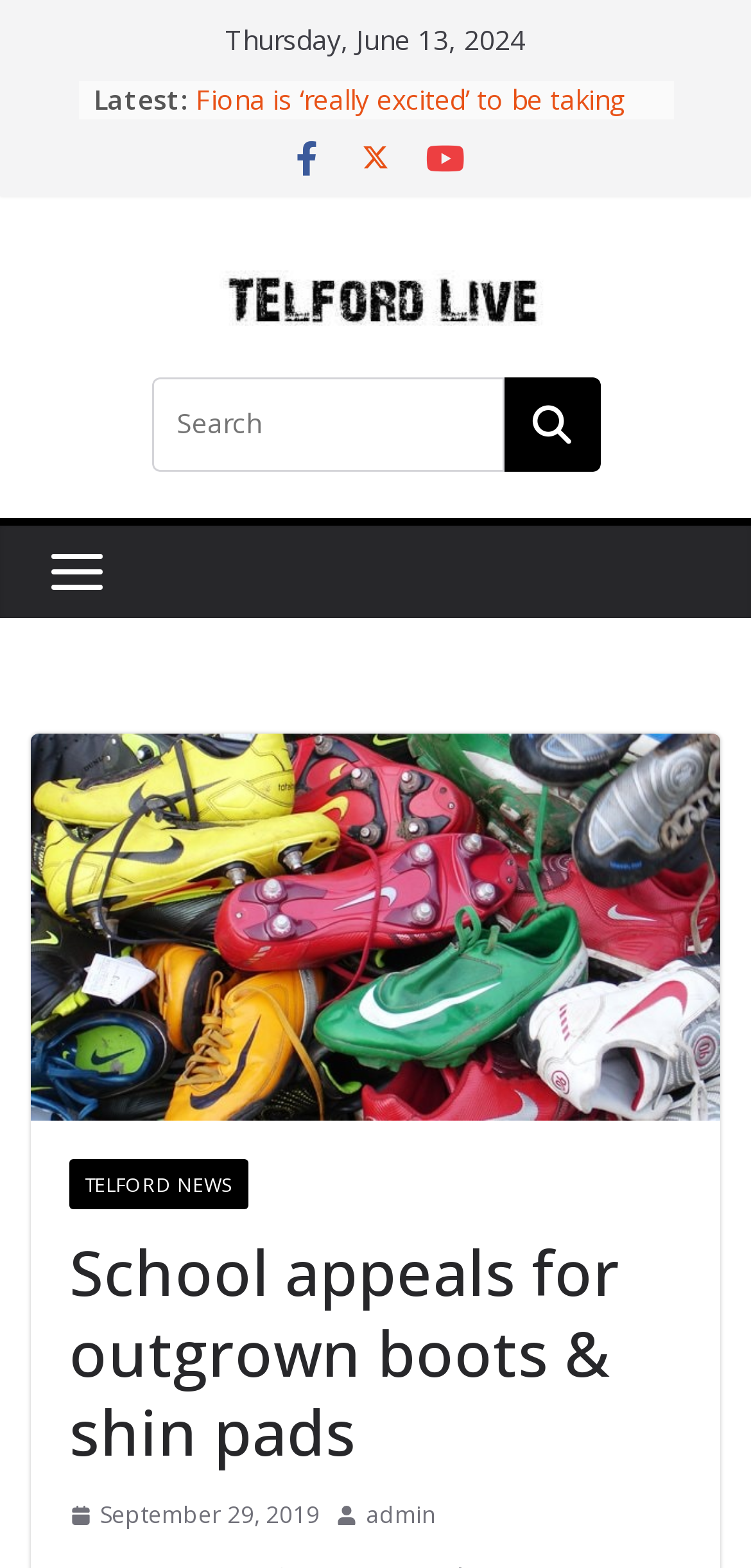What is the name of the website?
Provide a fully detailed and comprehensive answer to the question.

I found the name of the website by looking at the top of the webpage, where it says 'Telford Live' in a link element, accompanied by an image with the same text.